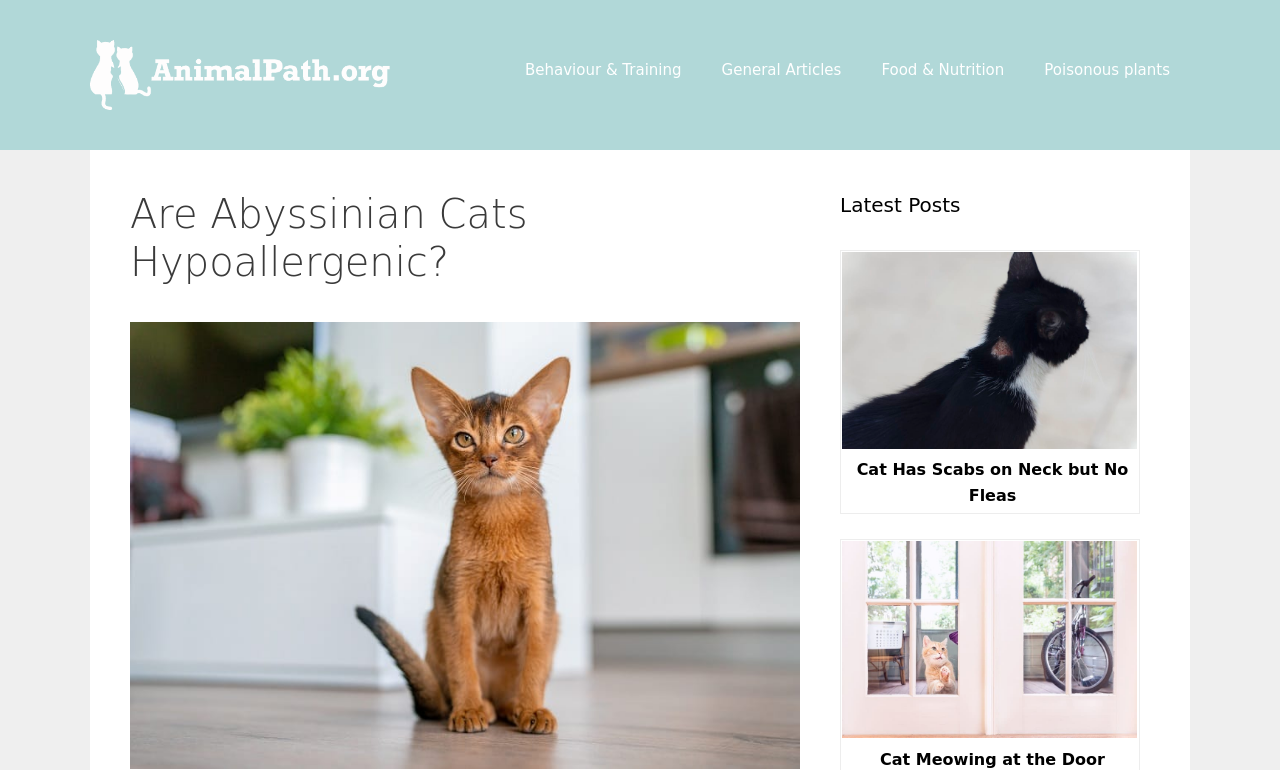Explain the webpage in detail.

The webpage is about Abyssinian cats and their hypoallergenic properties. At the top, there is a banner with the site's name, "Animalpath.org", accompanied by an image of the same name. Below the banner, there is a primary navigation menu with four links: "Behaviour & Training", "General Articles", "Food & Nutrition", and "Poisonous plants".

The main content area is divided into two sections. On the left, there is a heading that repeats the title "Are Abyssinian Cats Hypoallergenic?" and an image related to the topic. On the right, there is a section titled "Latest Posts" with three links to recent articles, each accompanied by an image. The articles are "Cat Has Scabs on Neck but No Fleas" and "Cat Meowing at the Door", with each article having two links, one above the other.

The layout is organized, with clear headings and concise text, making it easy to navigate and find relevant information about Abyssinian cats and their hypoallergenic properties.